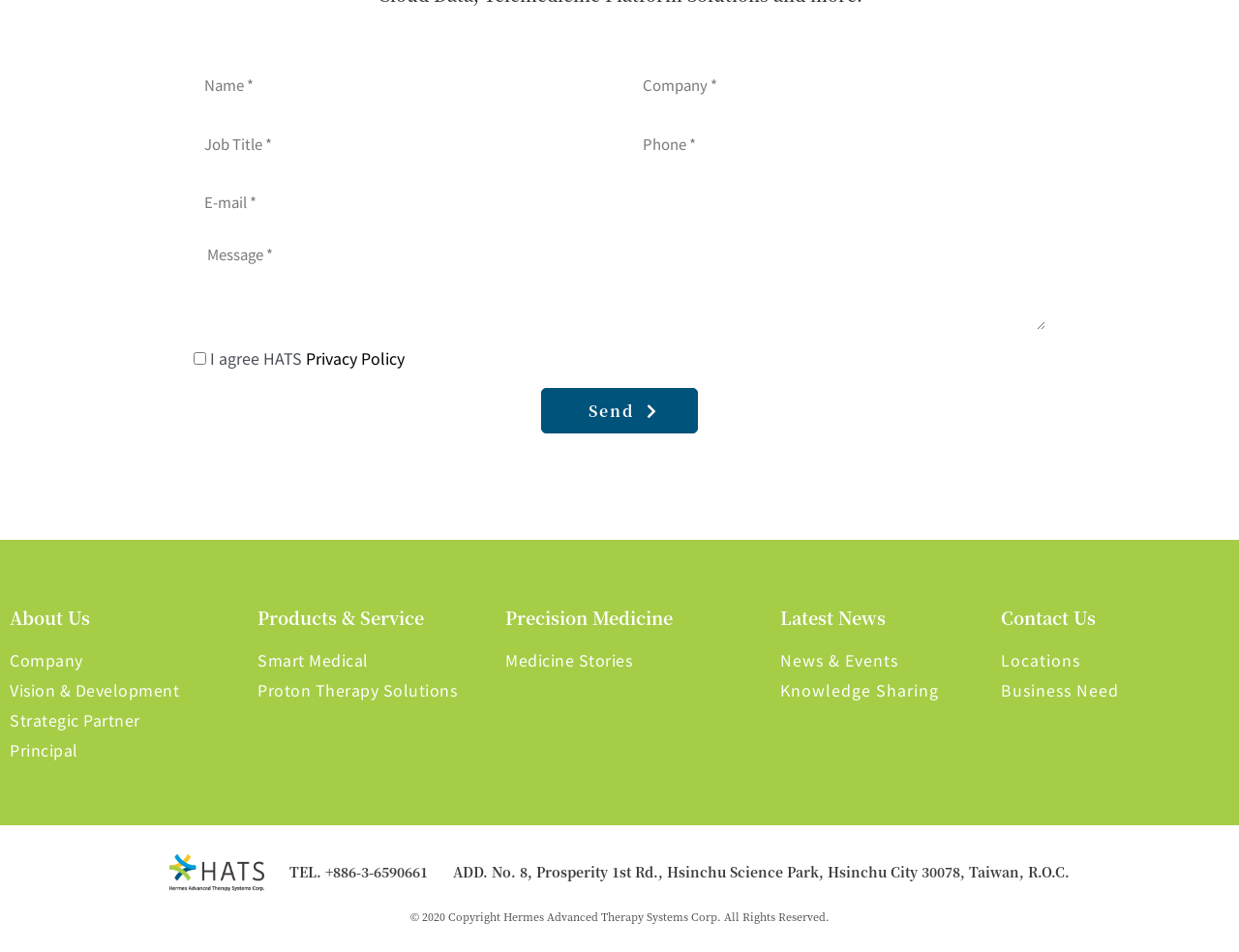What is the purpose of the checkbox on the form?
Provide a comprehensive and detailed answer to the question.

The checkbox on the form is labeled 'I agree HATS Privacy Policy', which suggests that its purpose is to obtain the user's consent to the company's privacy policy before submitting the form.